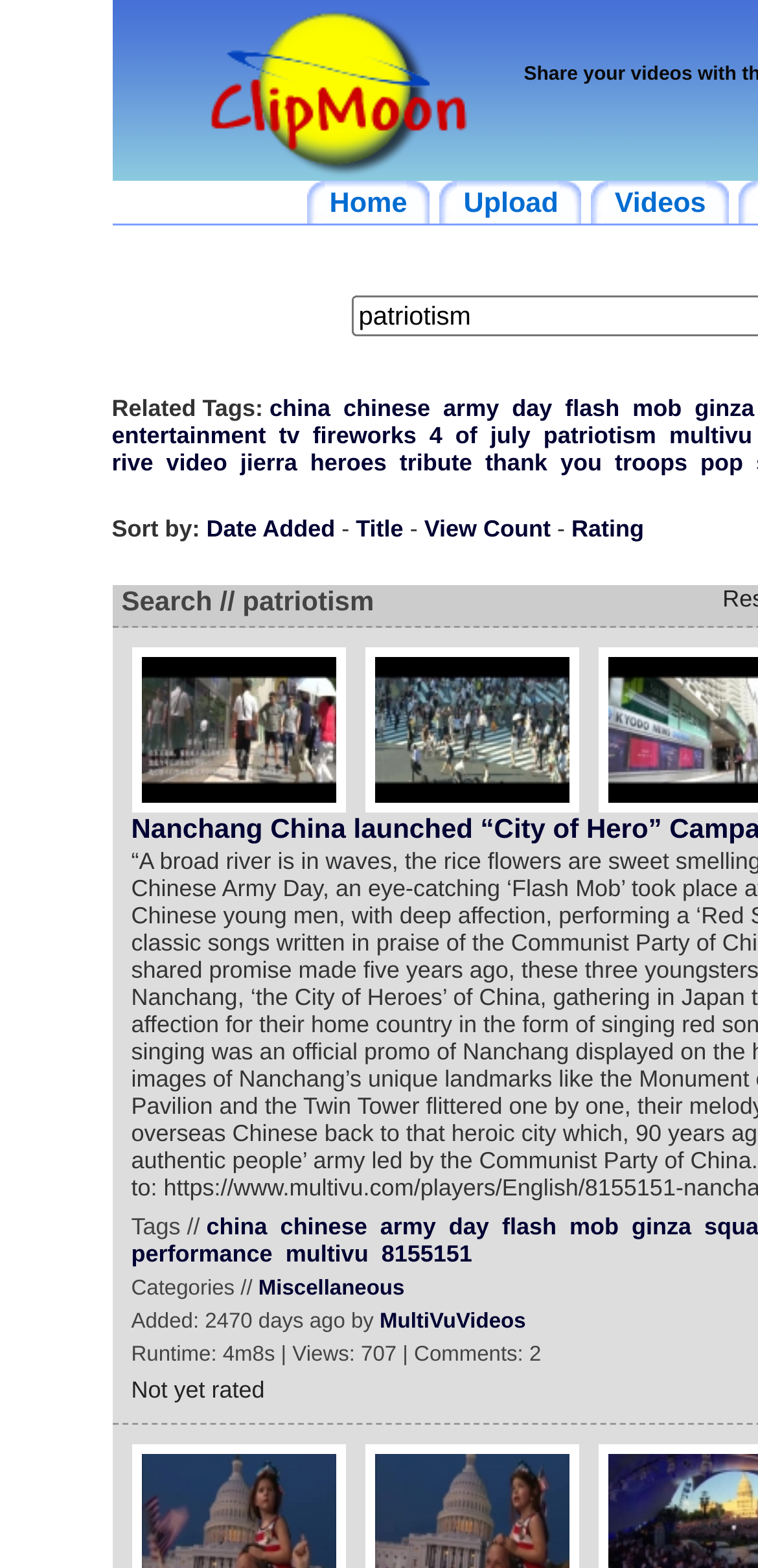Generate the text of the webpage's primary heading.

Share your videos with the world